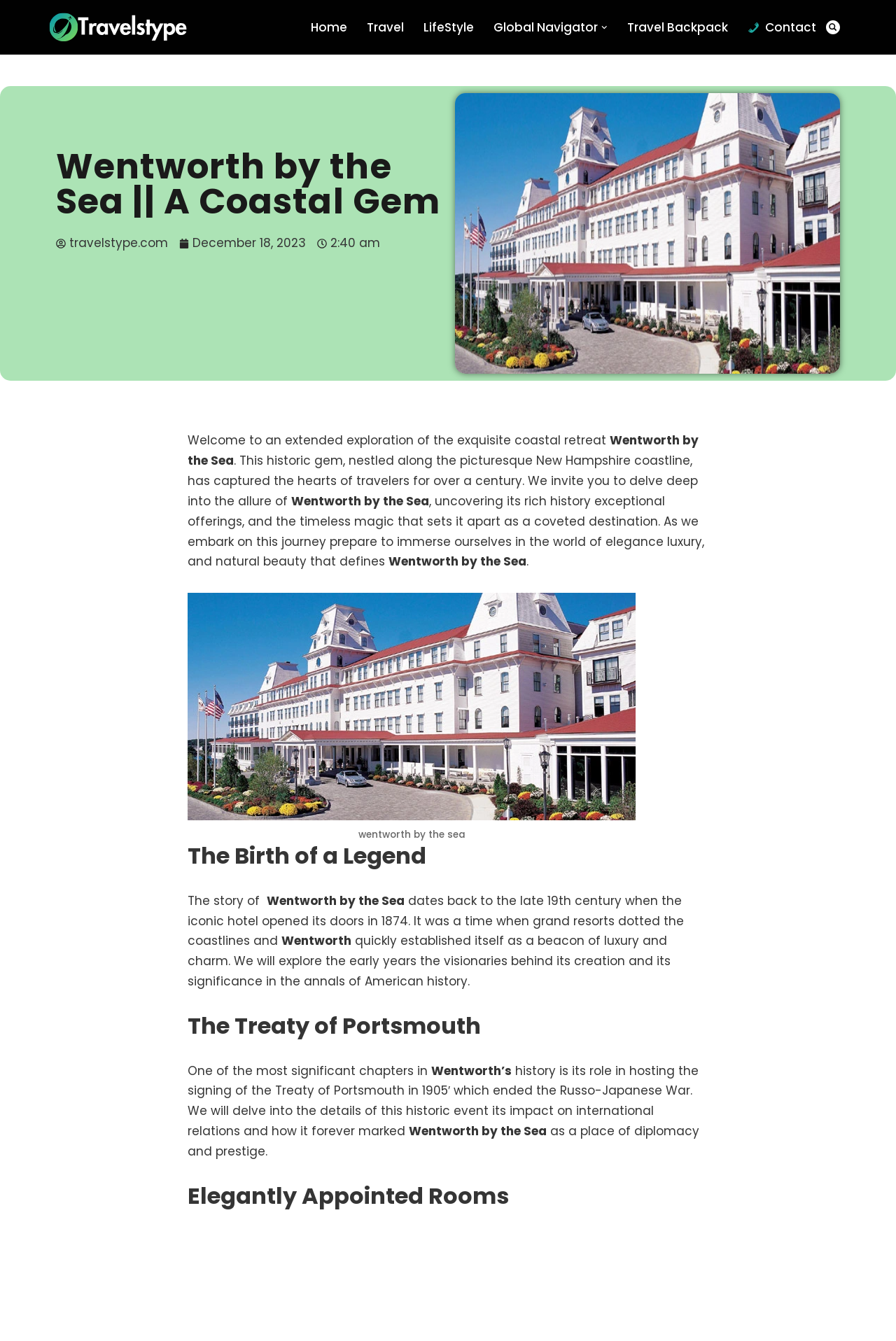Determine the bounding box coordinates of the clickable element to achieve the following action: 'Contact through the link'. Provide the coordinates as four float values between 0 and 1, formatted as [left, top, right, bottom].

[0.834, 0.013, 0.911, 0.028]